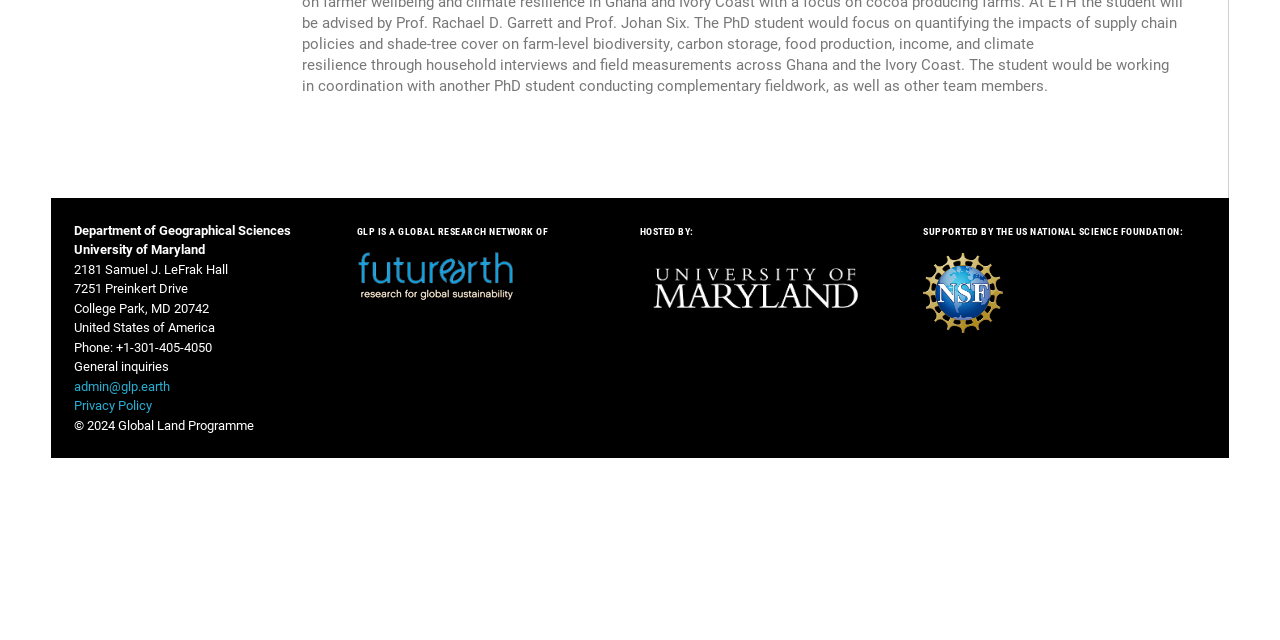Using the element description provided, determine the bounding box coordinates in the format (top-left x, top-left y, bottom-right x, bottom-right y). Ensure that all values are floating point numbers between 0 and 1. Element description: Privacy Policy

[0.058, 0.619, 0.119, 0.647]